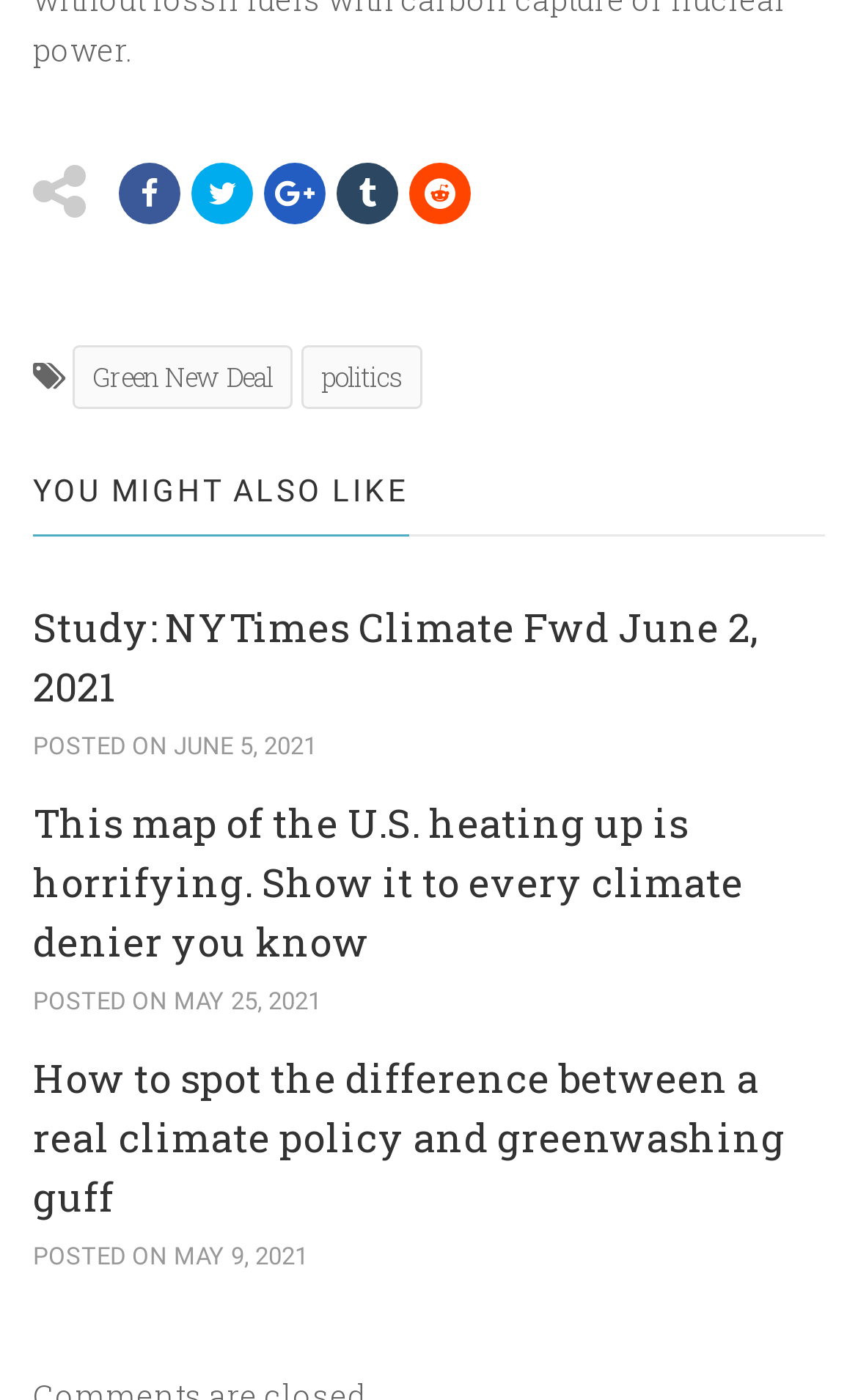What is the title of the second article?
Respond to the question with a single word or phrase according to the image.

Study: NYTimes Climate Fwd June 2, 2021